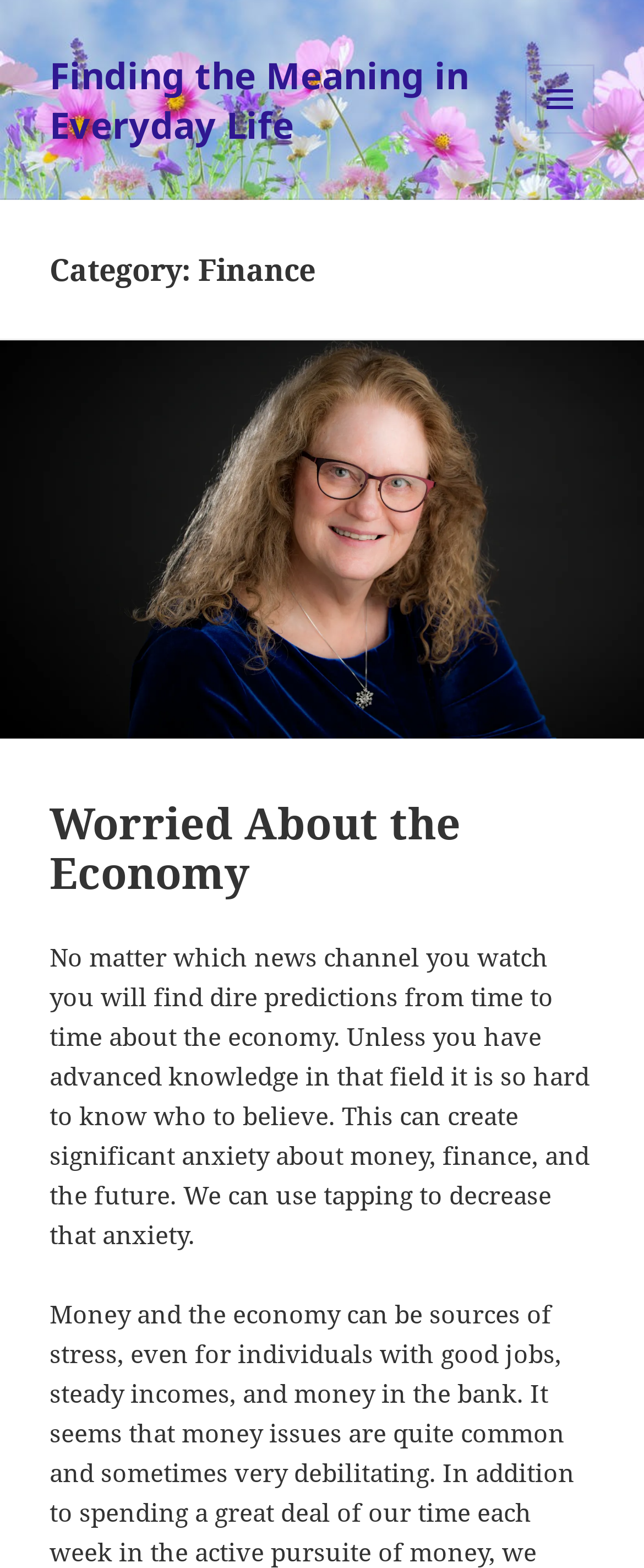Give a detailed account of the webpage's layout and content.

The webpage is about finance archives, with a focus on finding meaning in everyday life. At the top-left corner, there is a link to "Finding the Meaning in Everyday Life". On the top-right corner, there is a button labeled "MENU AND WIDGETS" that, when expanded, controls a secondary menu.

Below the top section, there is a header section that spans the entire width of the page. Within this section, there is a heading that reads "Category: Finance" on the left side. To the right of the heading, there is a hidden link to "Worried About the Economy".

Further down, there is another section that also spans the entire width of the page. This section has a heading that reads "Worried About the Economy" on the left side, and a link to the same title on the right side. Below the heading and link, there is a block of text that discusses anxiety about the economy and how tapping can be used to decrease that anxiety.